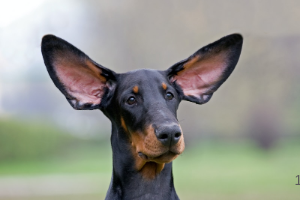Please respond in a single word or phrase: 
What is the dog's nature?

Active